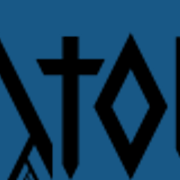Offer a comprehensive description of the image.

The image features a stylized graphic design element consisting of several geometric shapes and symbols, primarily in black against a blue background. This design likely serves as a branding or decorative element on the webpage titled "What's with these website timeouts? | Vintologi." The presence of such design elements is common in online forums, where aesthetics are combined with functional navigation, enhancing the user experience. The image is associated with the site name "Vintologi," indicating that it plays a role in establishing the visual identity of the website.